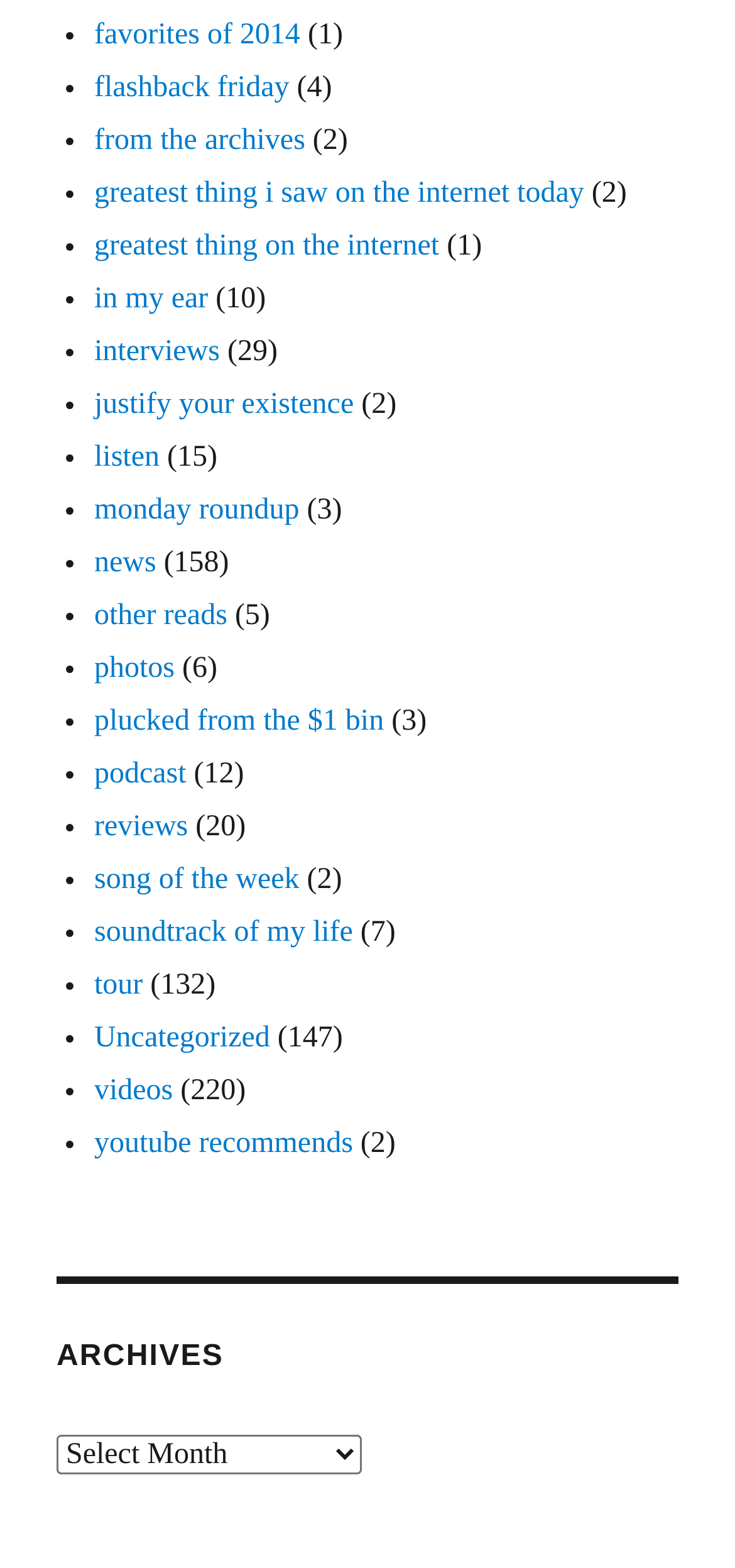Determine the bounding box coordinates of the section I need to click to execute the following instruction: "click on favorites of 2014". Provide the coordinates as four float numbers between 0 and 1, i.e., [left, top, right, bottom].

[0.128, 0.012, 0.408, 0.033]